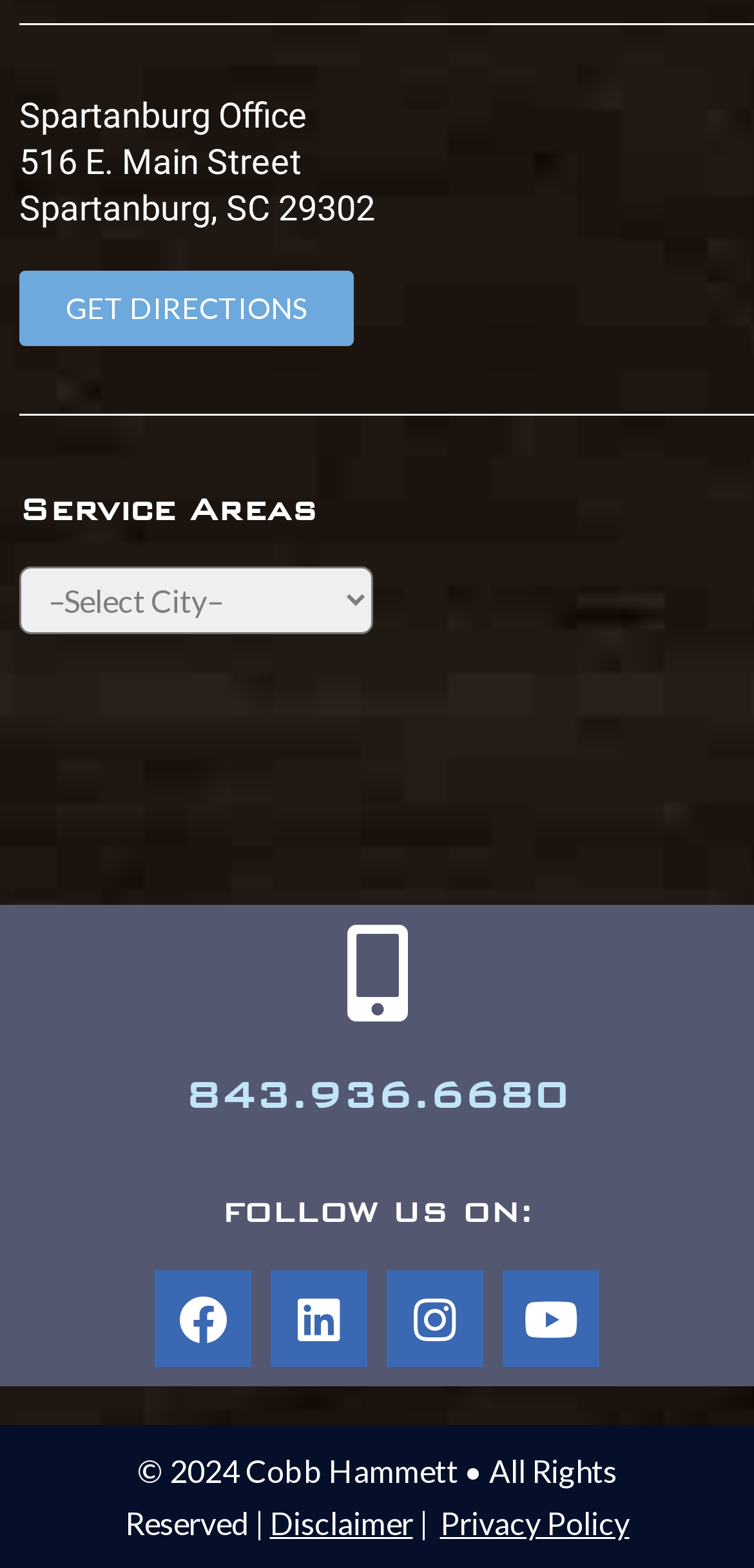Identify the bounding box coordinates of the specific part of the webpage to click to complete this instruction: "Select a service area".

[0.026, 0.362, 0.495, 0.405]